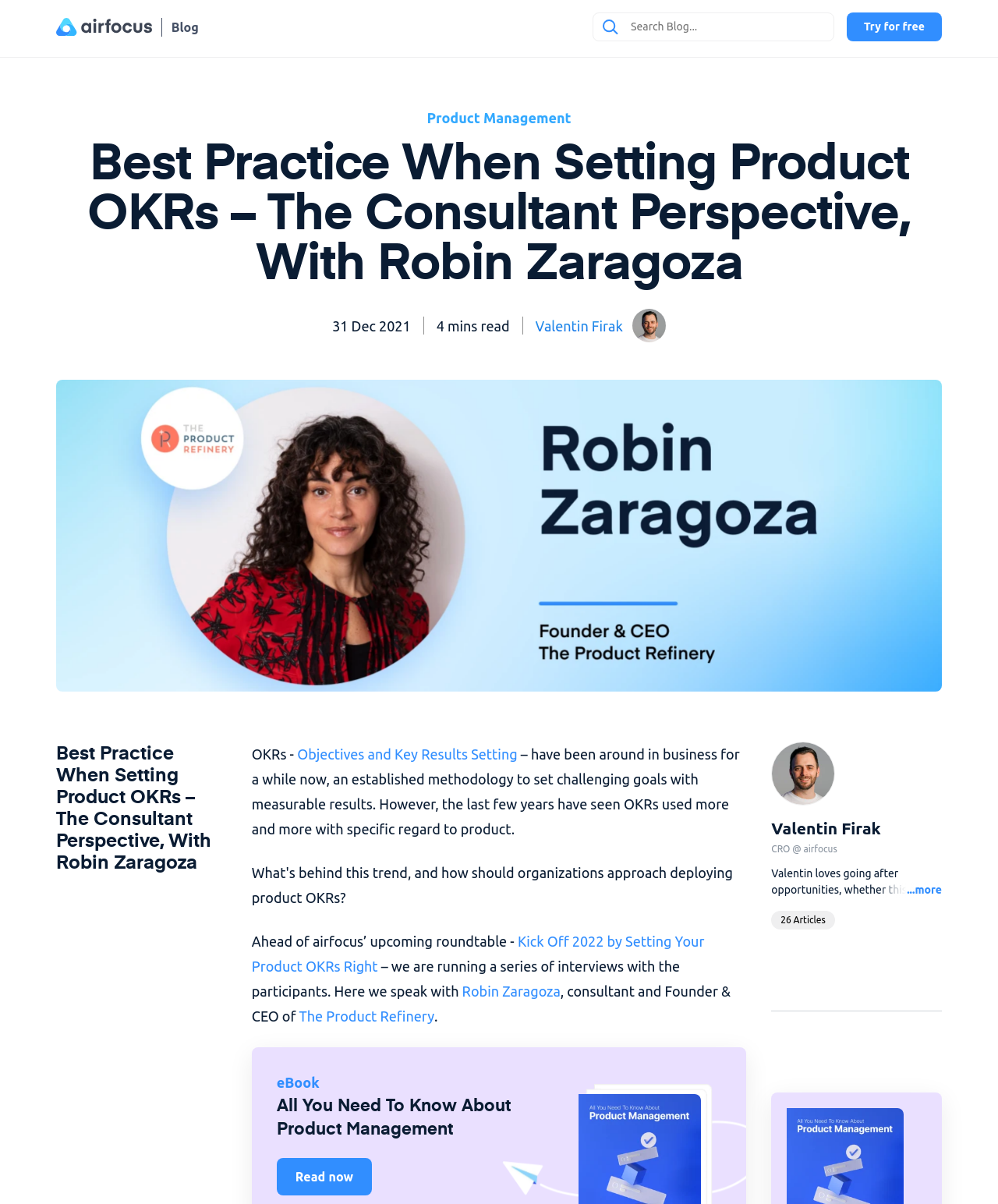Please provide a detailed answer to the question below by examining the image:
What is the topic of the upcoming roundtable mentioned in the article?

I found the topic of the upcoming roundtable by reading the link text 'Kick Off 2022 by Setting Your Product OKRs Right' which is mentioned in the article as an upcoming event.